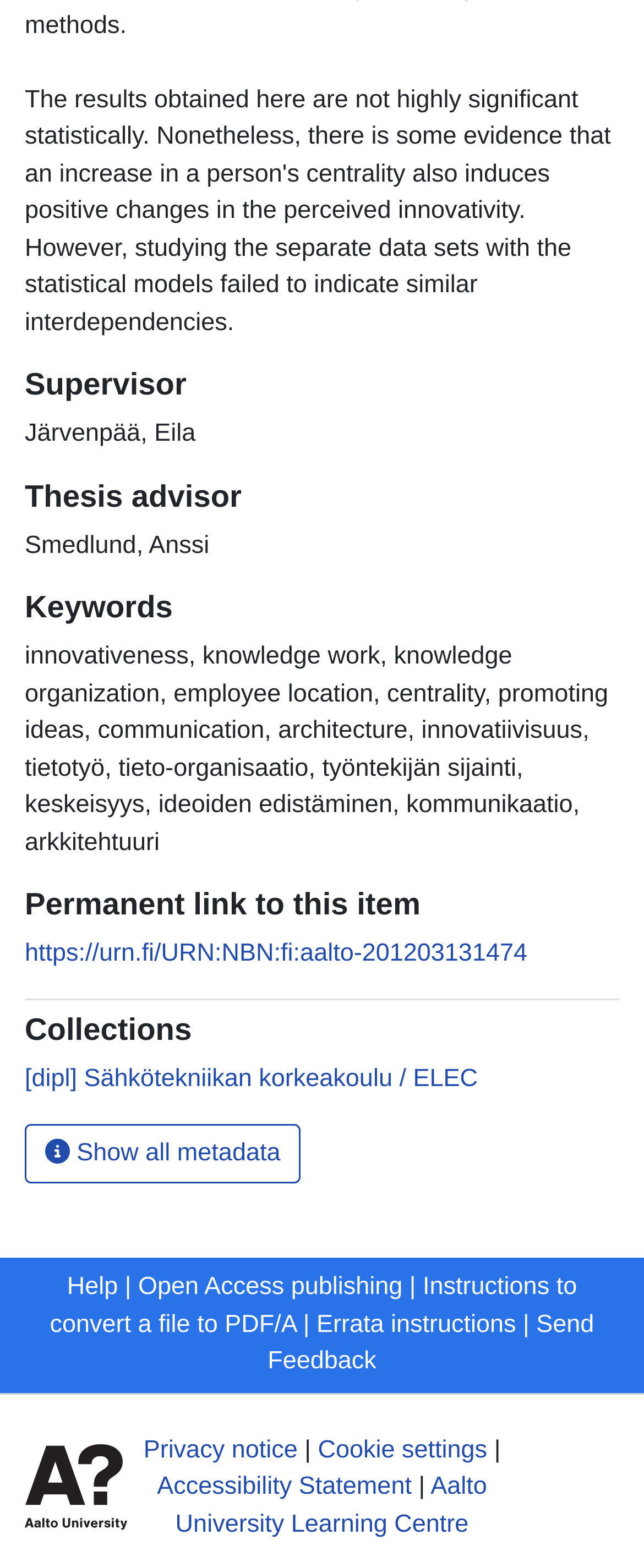Pinpoint the bounding box coordinates for the area that should be clicked to perform the following instruction: "Send feedback".

[0.416, 0.835, 0.923, 0.877]